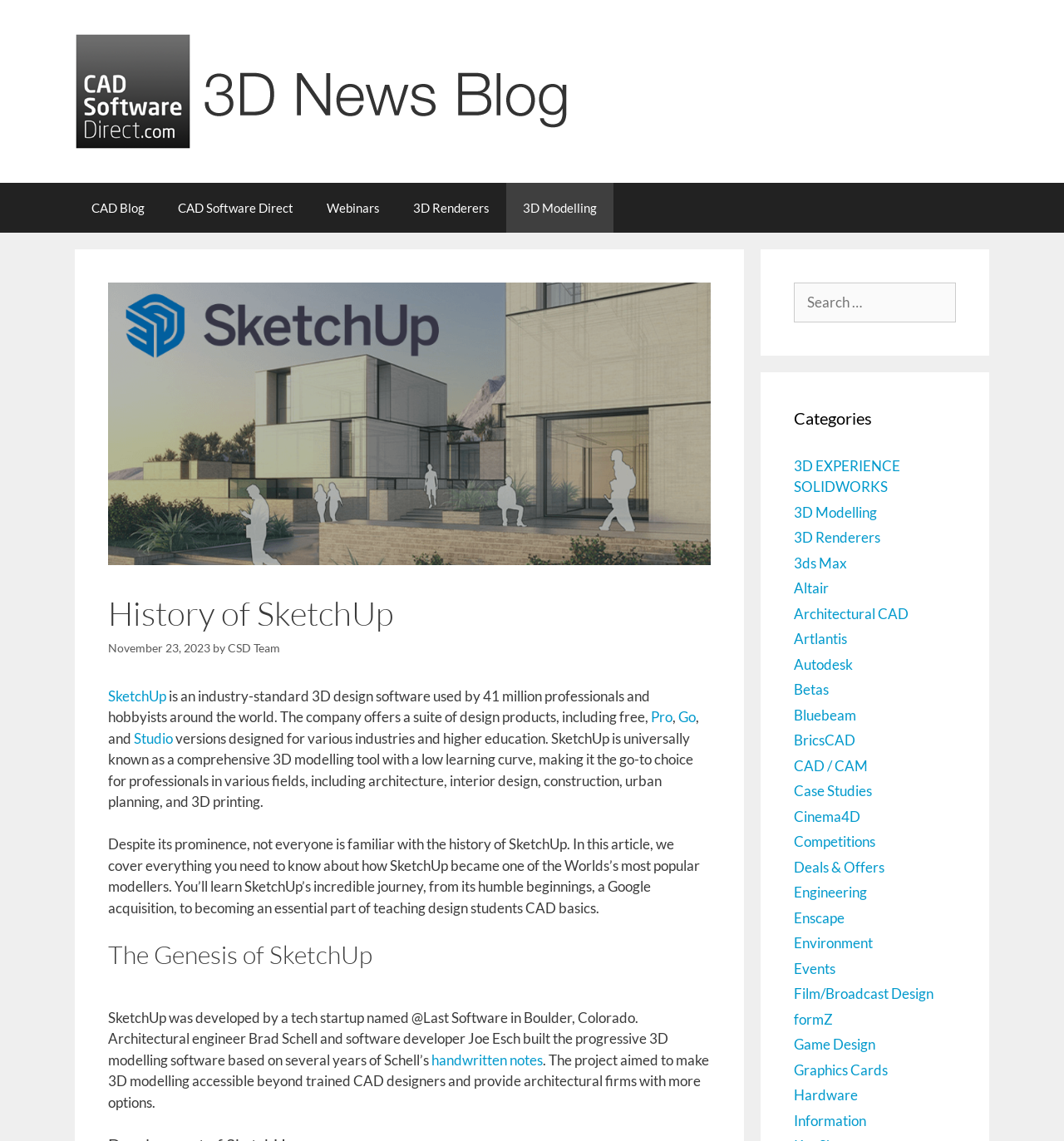Based on the image, give a detailed response to the question: What is the name of the 3D design software?

The name of the 3D design software is mentioned in the article as 'SketchUp', which is an industry-standard 3D design software used by 41 million professionals and hobbyists around the world.